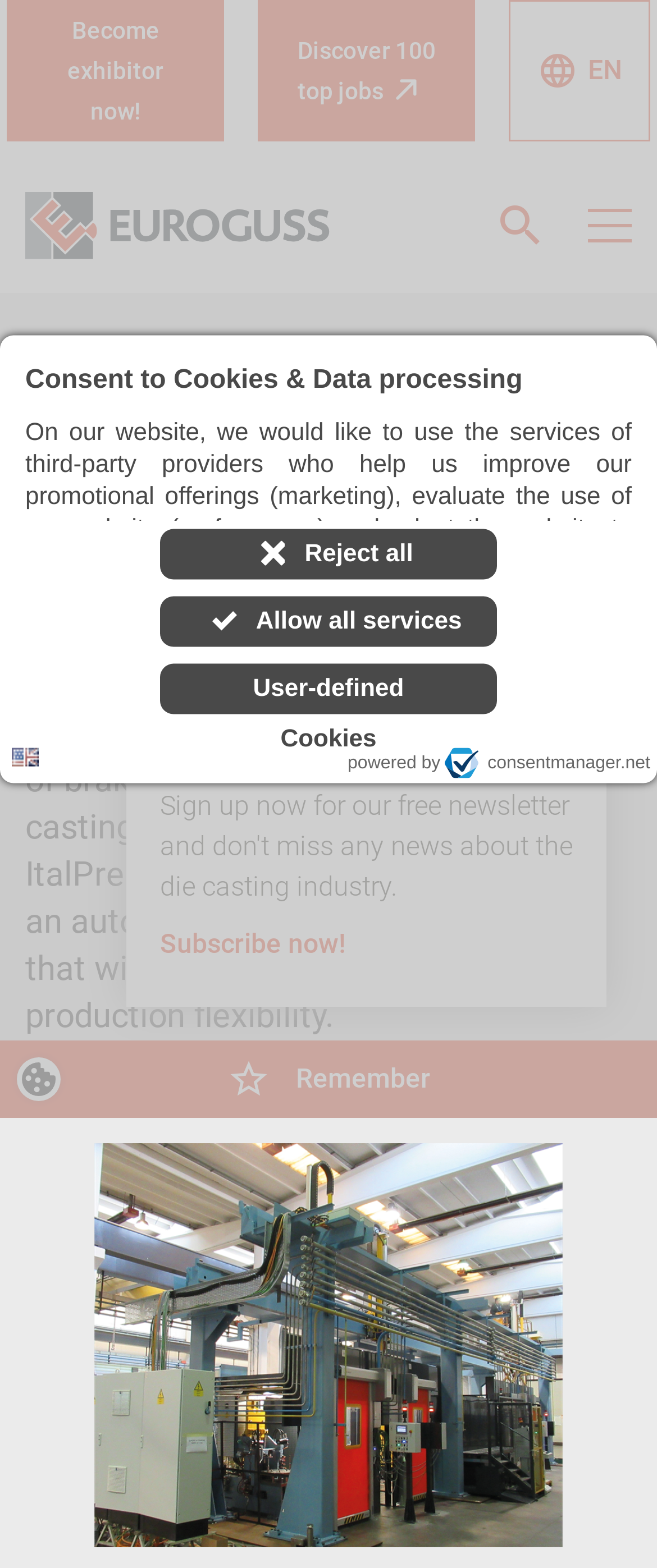Provide a thorough and detailed response to the question by examining the image: 
What is the topic of the article on the webpage?

The webpage appears to be an article about automated casting, specifically about a company called SHW Group that has commissioned a casting machine manufacturer to develop an automated gravity die casting cell. The article discusses the details of this project and its implications.